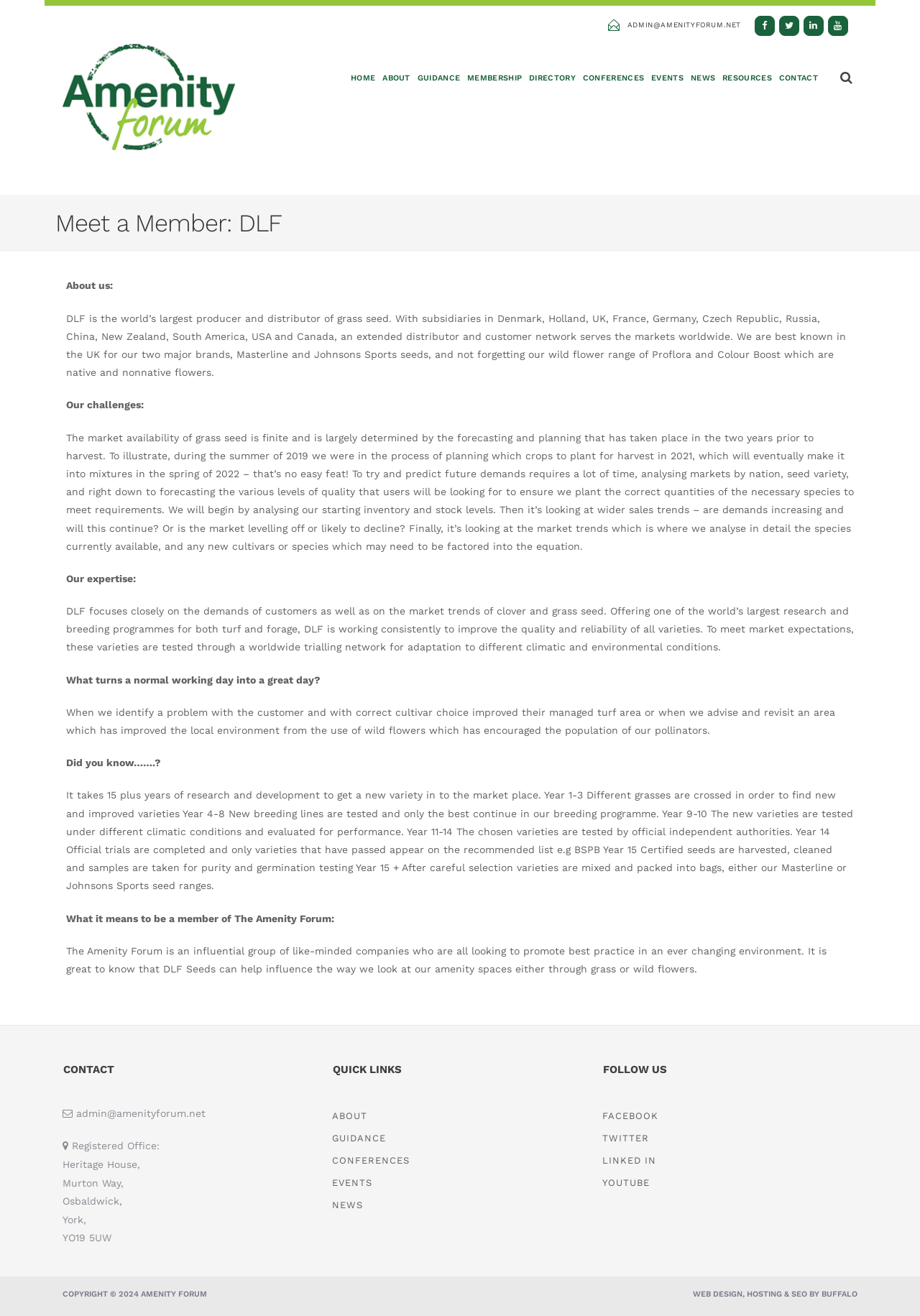Find the bounding box coordinates for the element that must be clicked to complete the instruction: "Click the WEB DESIGN link". The coordinates should be four float numbers between 0 and 1, indicated as [left, top, right, bottom].

[0.753, 0.98, 0.807, 0.987]